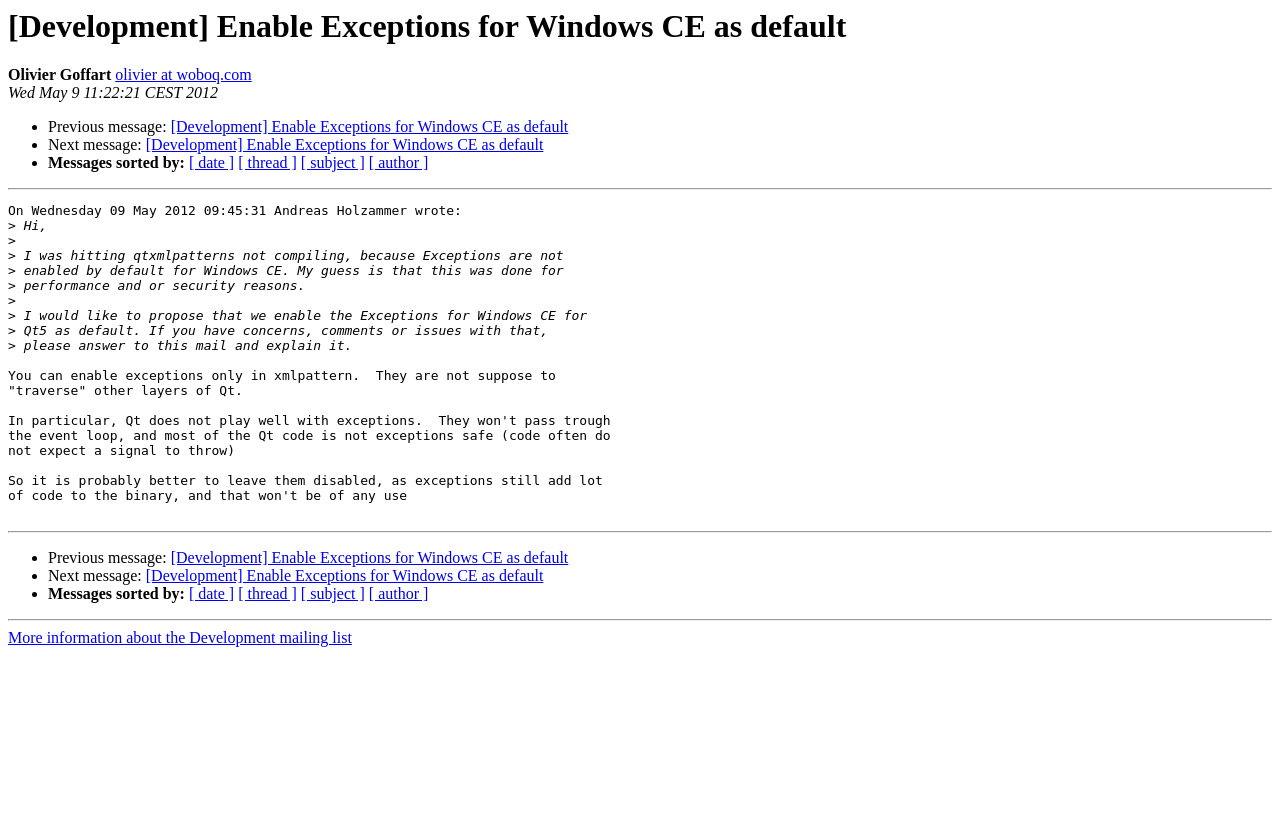Provide the bounding box coordinates of the HTML element this sentence describes: "[ author ]".

[0.288, 0.707, 0.335, 0.728]